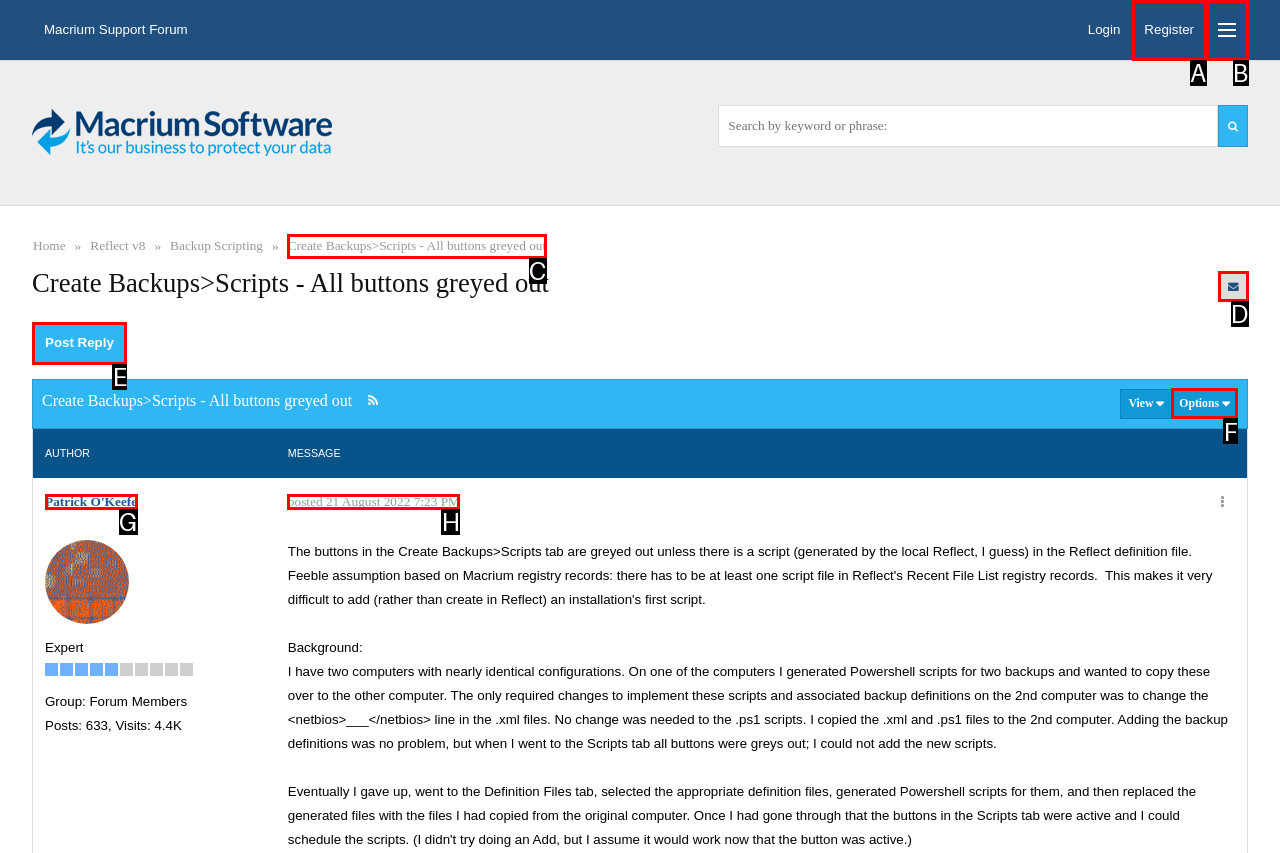Determine the letter of the element I should select to fulfill the following instruction: View options. Just provide the letter.

F